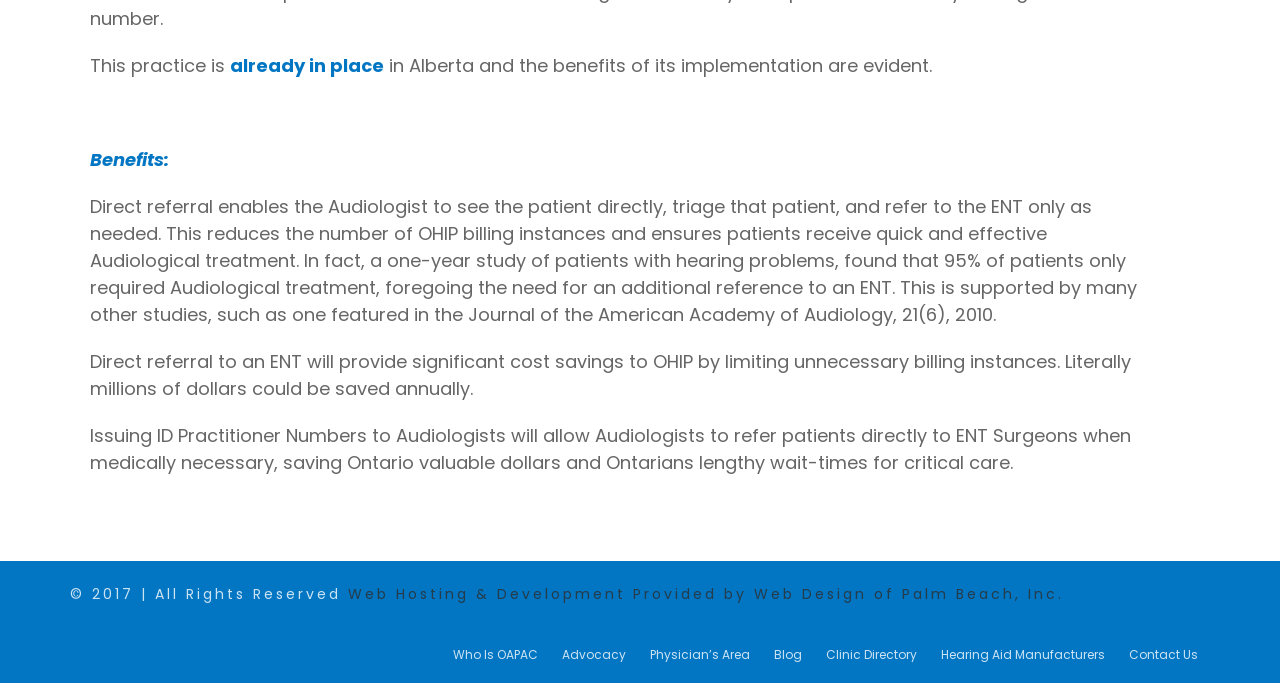Locate the bounding box coordinates of the region to be clicked to comply with the following instruction: "Go to 'Physician’s Area'". The coordinates must be four float numbers between 0 and 1, in the form [left, top, right, bottom].

[0.508, 0.947, 0.586, 0.971]